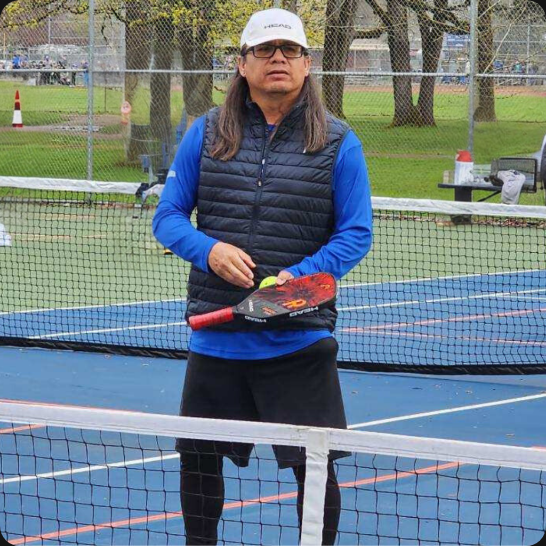What surrounds the pickleball court?
Using the picture, provide a one-word or short phrase answer.

Lush greenery